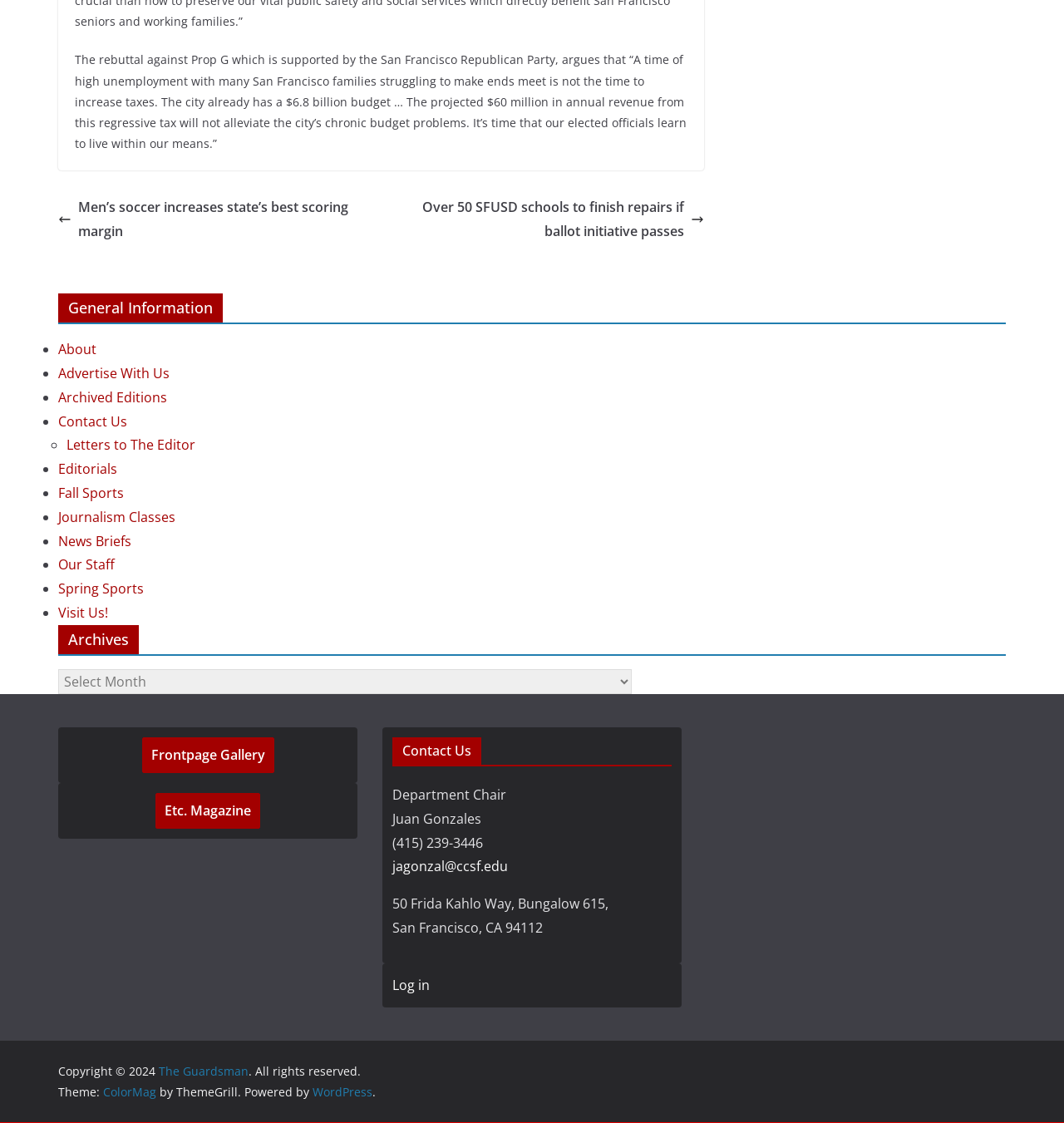Please identify the bounding box coordinates of the clickable element to fulfill the following instruction: "Log in to the website". The coordinates should be four float numbers between 0 and 1, i.e., [left, top, right, bottom].

[0.369, 0.869, 0.404, 0.885]